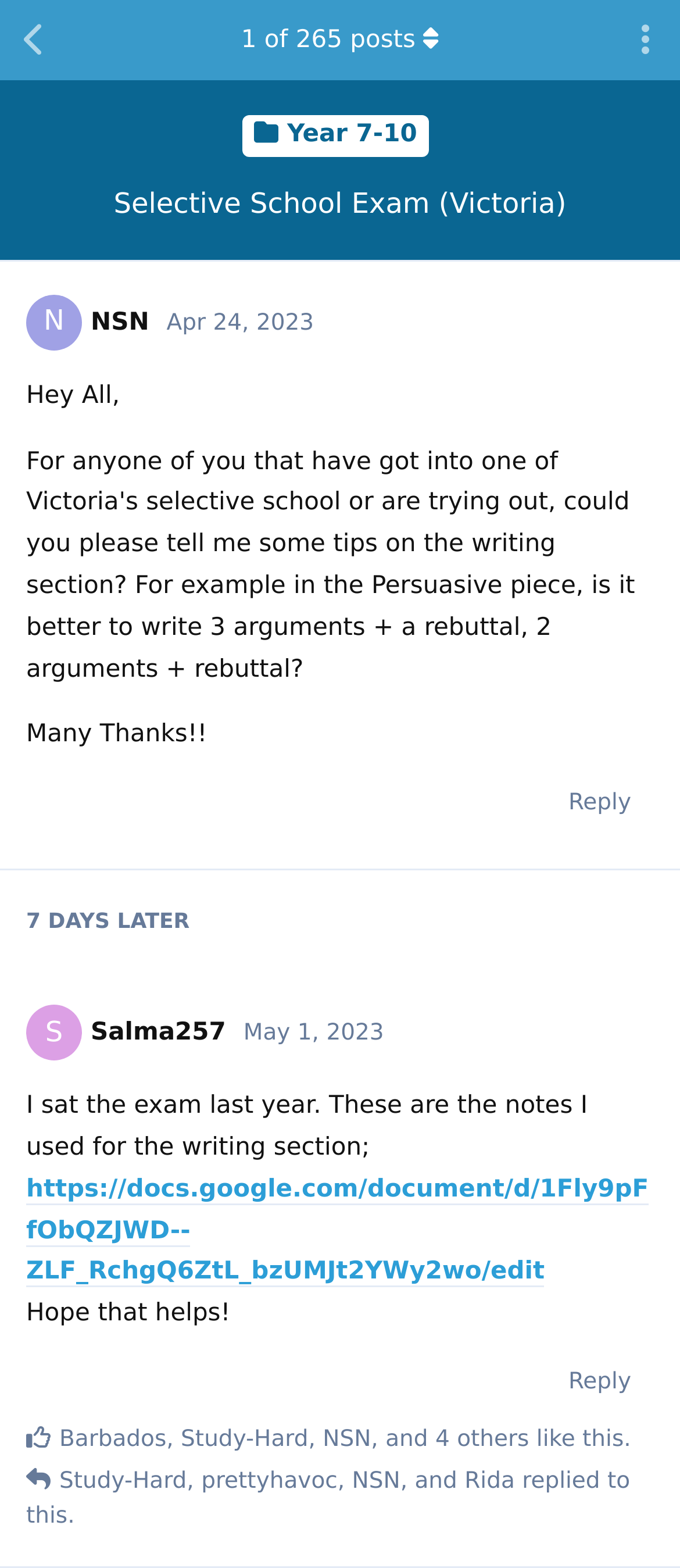Provide a brief response to the question below using a single word or phrase: 
Who is the author of the first post?

N NSN